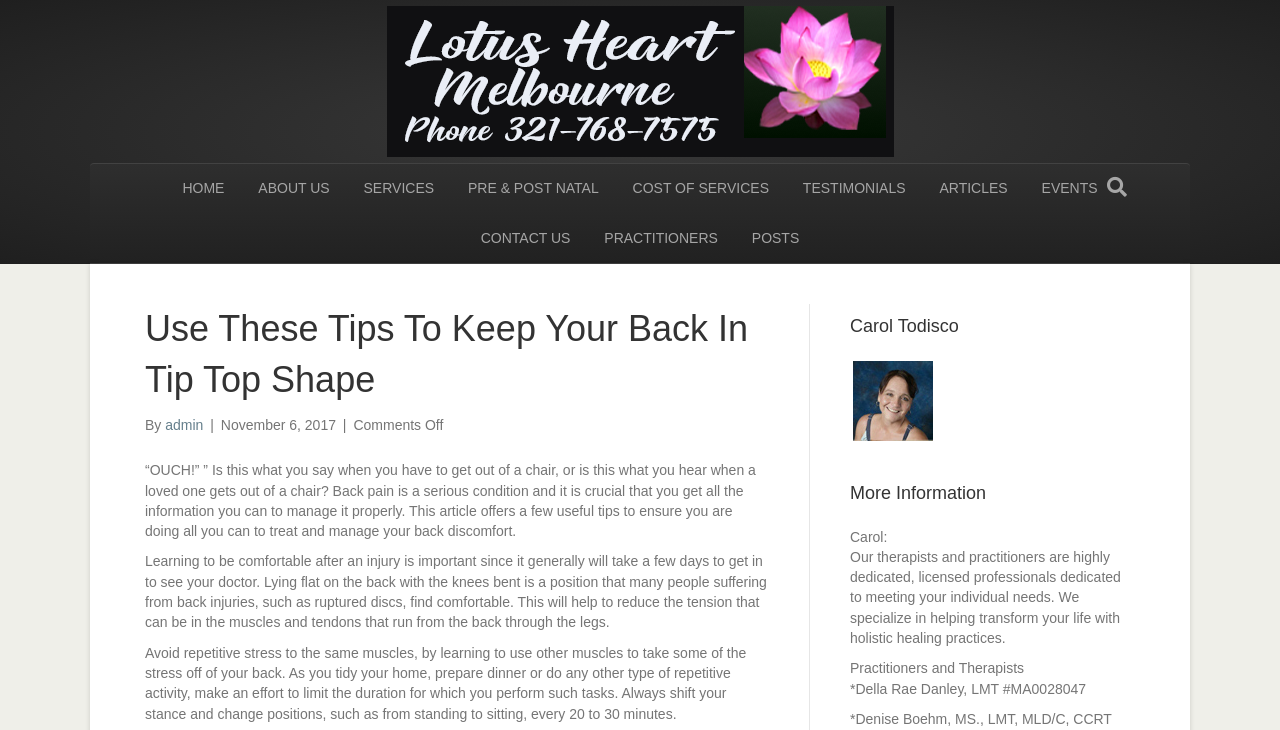Can you pinpoint the bounding box coordinates for the clickable element required for this instruction: "Search for something"? The coordinates should be four float numbers between 0 and 1, i.e., [left, top, right, bottom].

[0.859, 0.232, 0.887, 0.281]